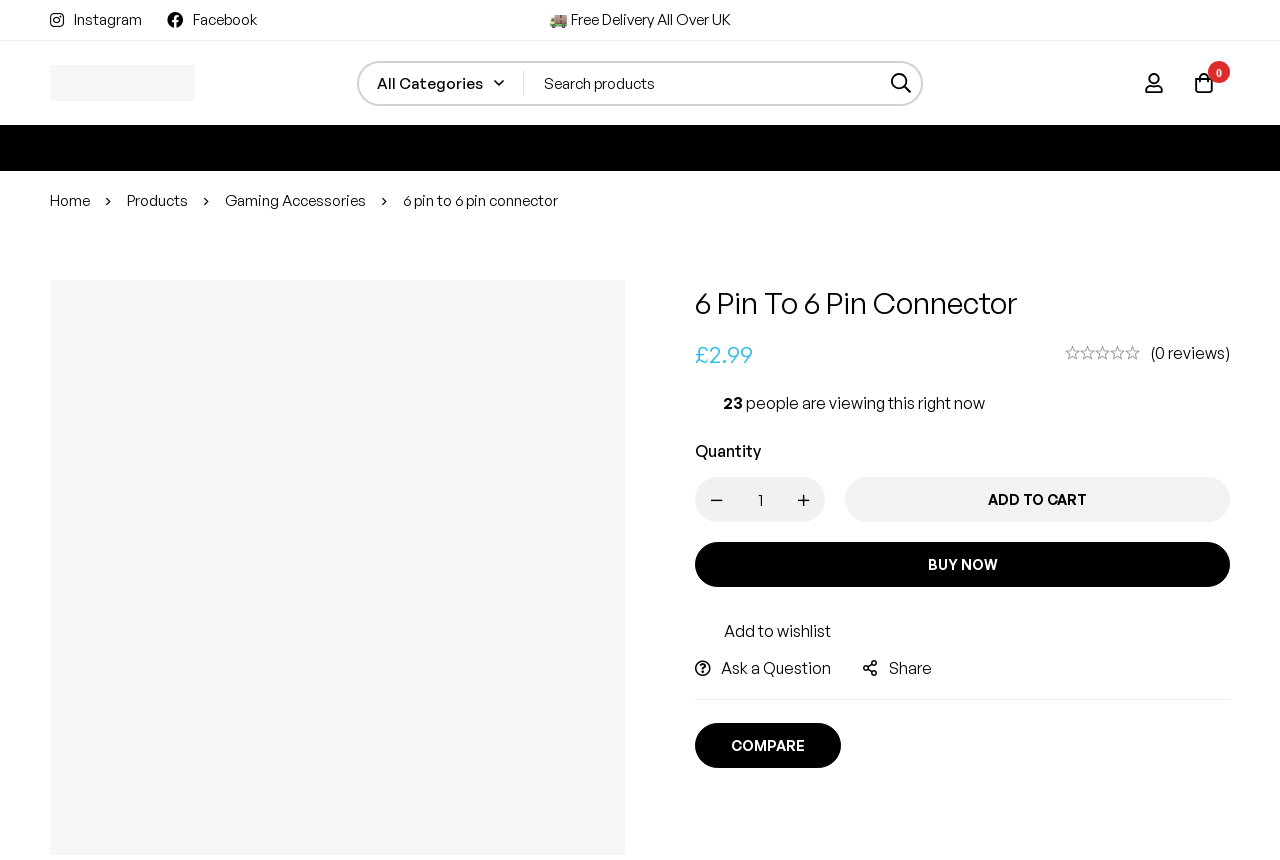What is the delivery policy for this product?
Please respond to the question thoroughly and include all relevant details.

The delivery policy for this product can be found on the webpage, specifically in the top section where the website's header is displayed. The text '🚚 Free Delivery All Over UK' indicates that the website offers free delivery for this product all over the UK.